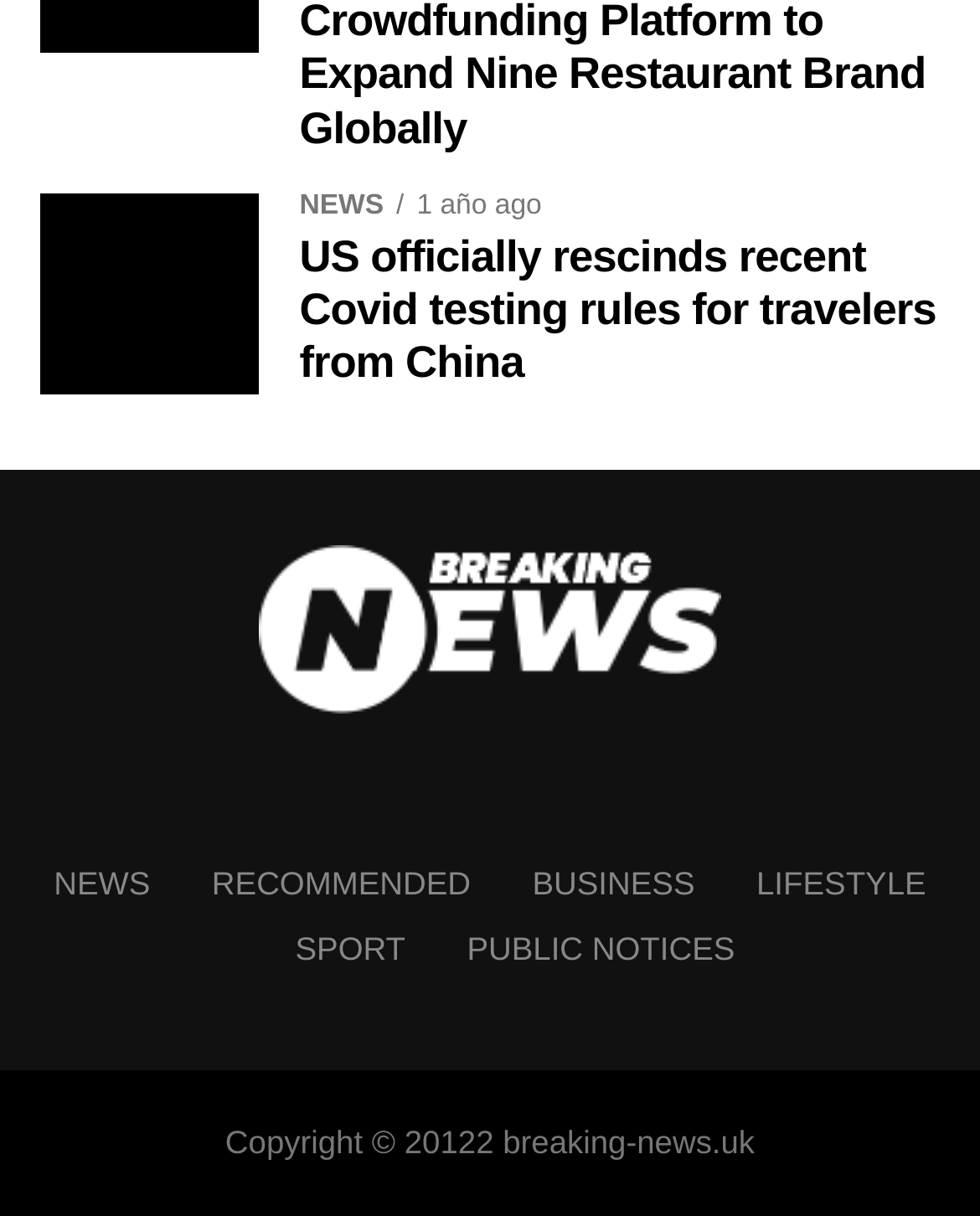Identify the bounding box coordinates of the area you need to click to perform the following instruction: "click on Alliance Rental".

[0.042, 0.884, 0.352, 0.93]